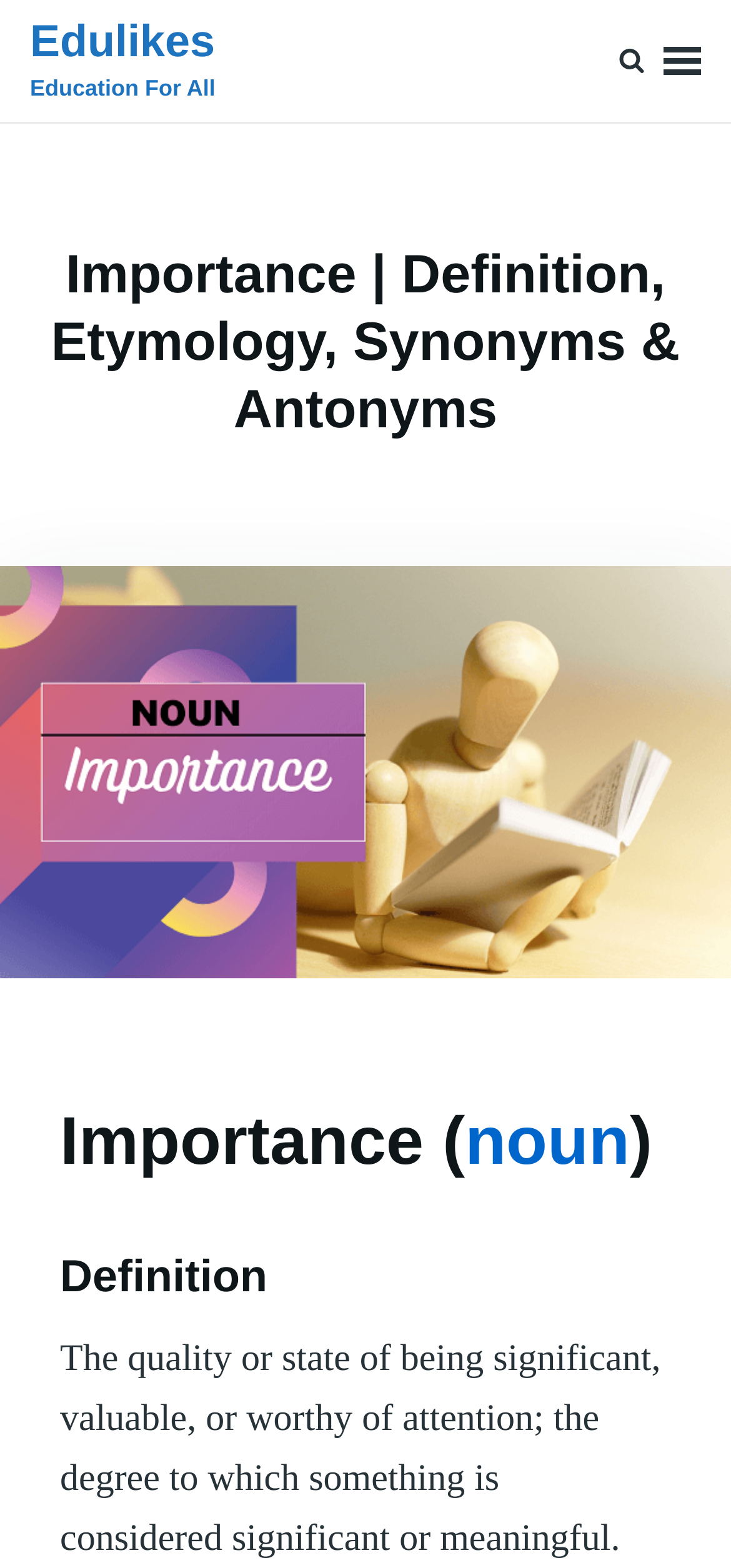How many links are there in the main header section?
Look at the screenshot and provide an in-depth answer.

I counted the links in the main header section by looking at the elements within the 'HeaderAsNonLandmark' section. I found three links: 'MUHAMMAD ALI', '17/07/2023', and '— LEAVE A COMMENT ON IMPORTANCE | DEFINITION, ETYMOLOGY, SYNONYMS & ANTONYMS'.